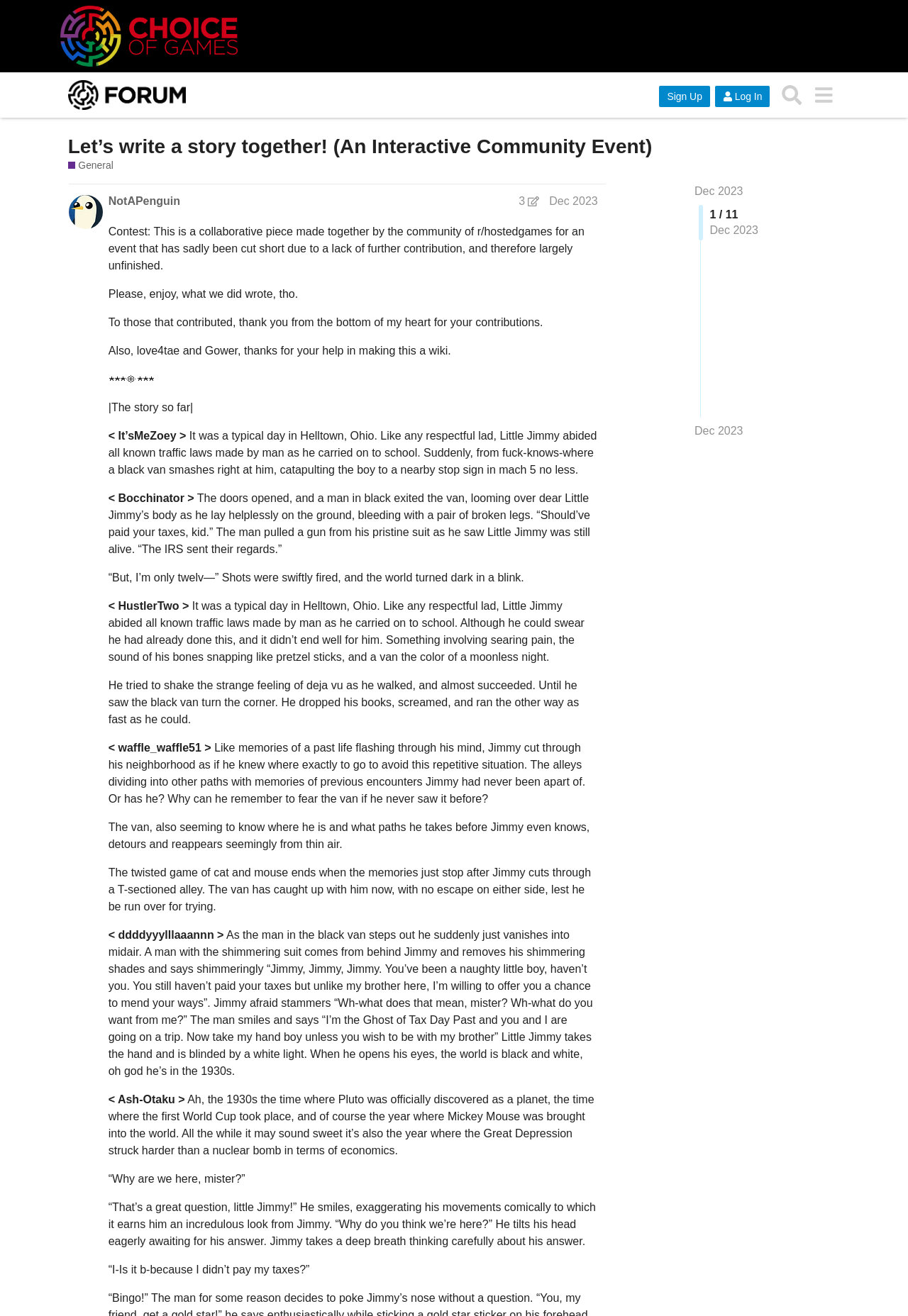Determine the bounding box coordinates of the region I should click to achieve the following instruction: "Click on the 'Log In' button". Ensure the bounding box coordinates are four float numbers between 0 and 1, i.e., [left, top, right, bottom].

[0.787, 0.065, 0.848, 0.081]